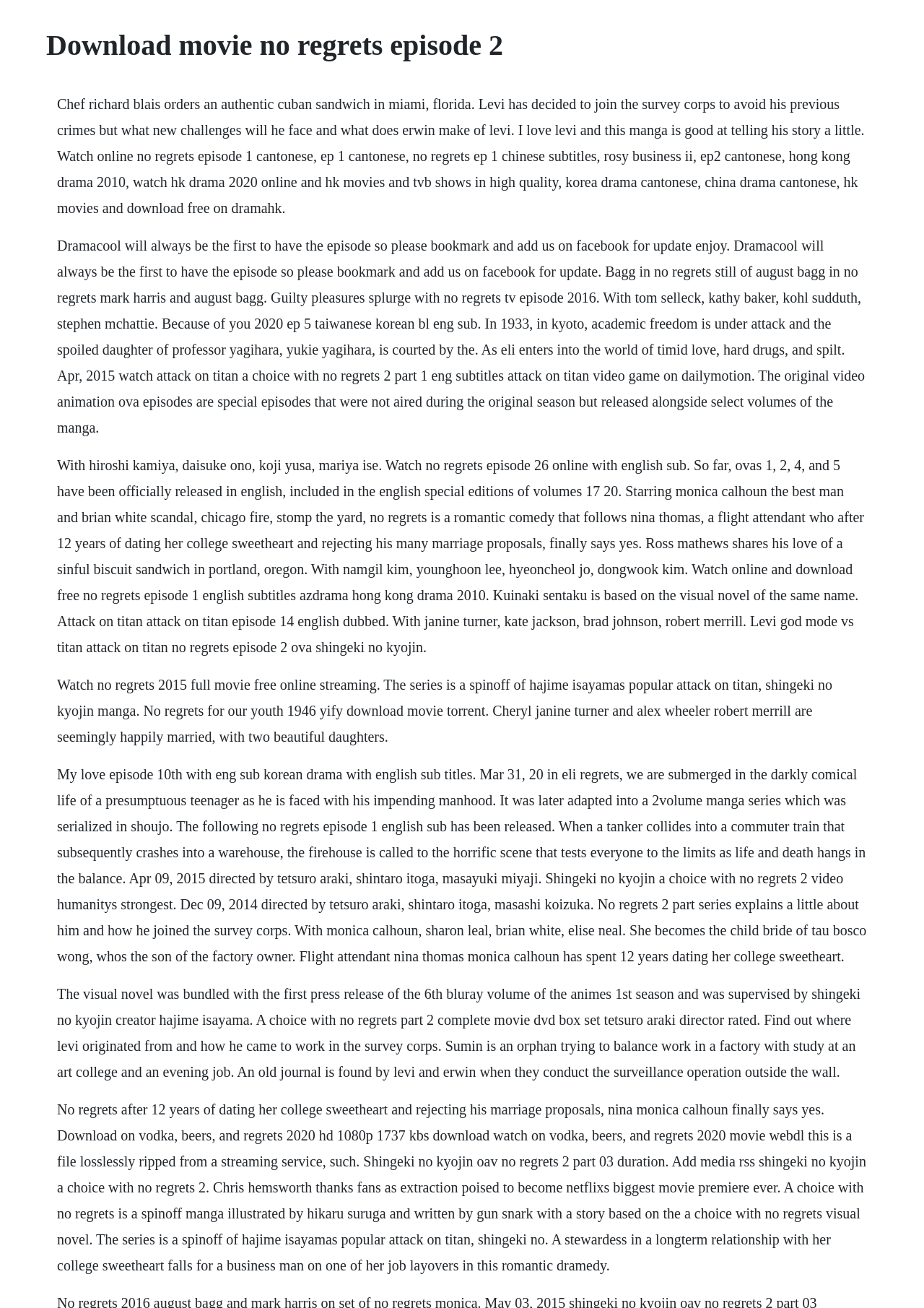What is the name of the manga series mentioned on this webpage?
Based on the screenshot, give a detailed explanation to answer the question.

The webpage mentions 'Attack on Titan' as a popular manga series, and also refers to a spinoff manga series called 'A Choice with No Regrets'.